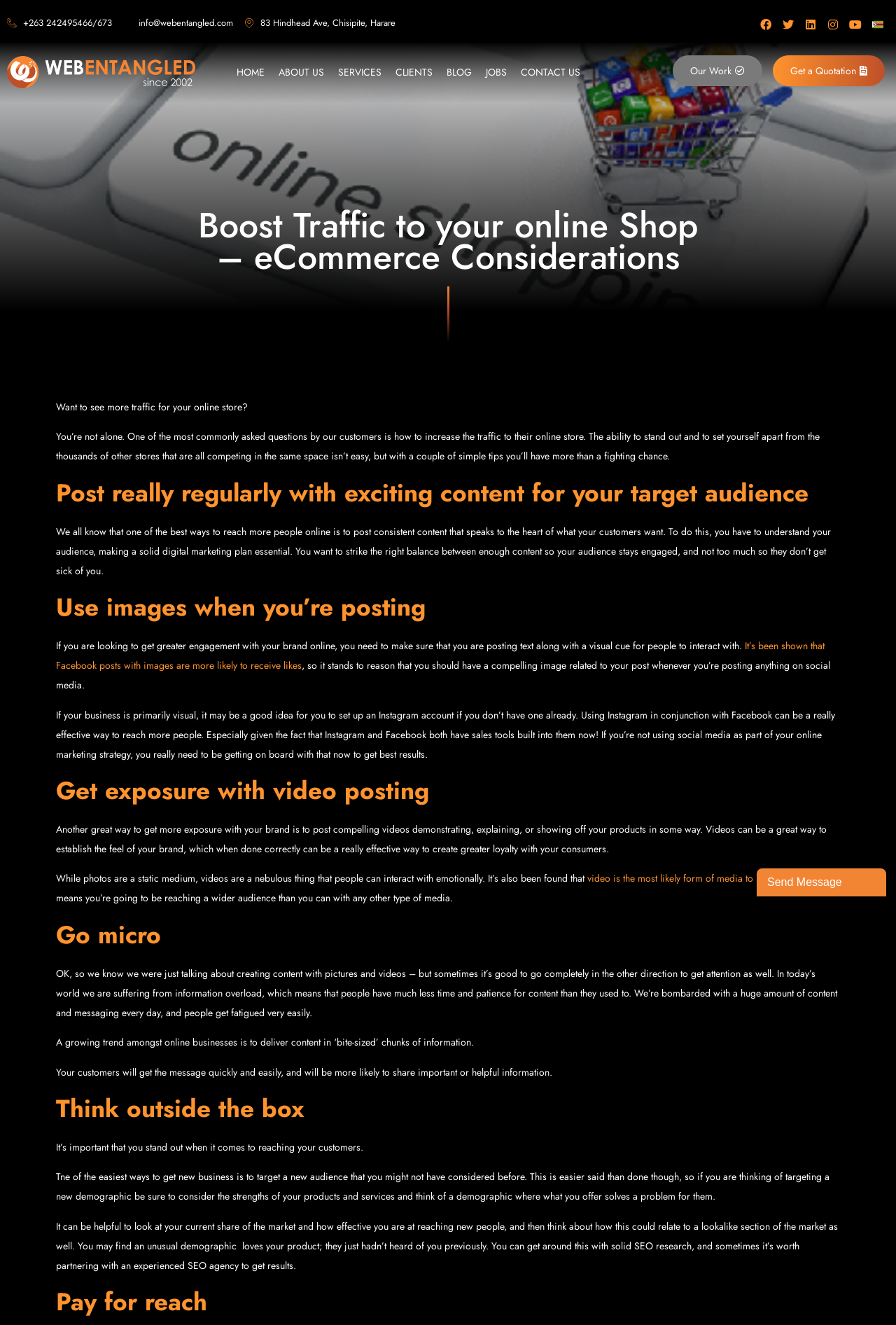Can you pinpoint the bounding box coordinates for the clickable element required for this instruction: "Visit the Facebook page"? The coordinates should be four float numbers between 0 and 1, i.e., [left, top, right, bottom].

[0.842, 0.01, 0.867, 0.027]